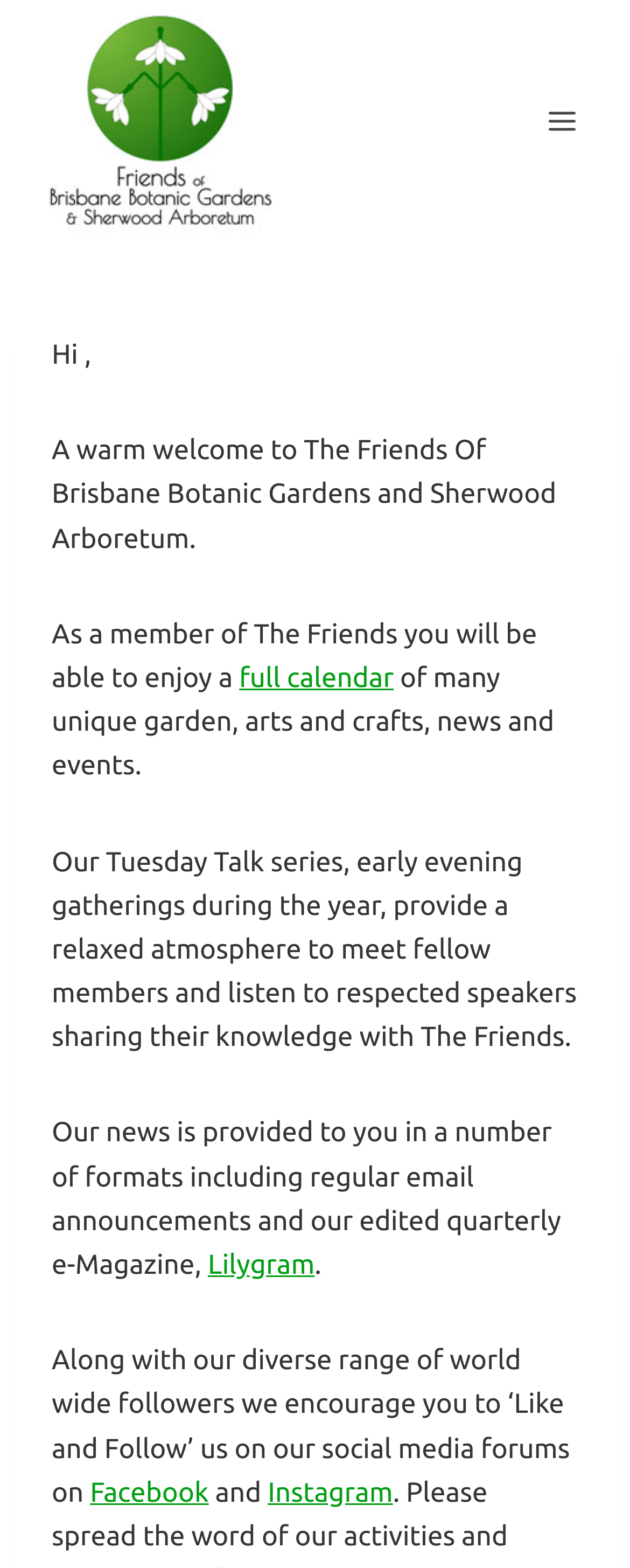What type of events are mentioned? Look at the image and give a one-word or short phrase answer.

Garden, arts and crafts, news and events